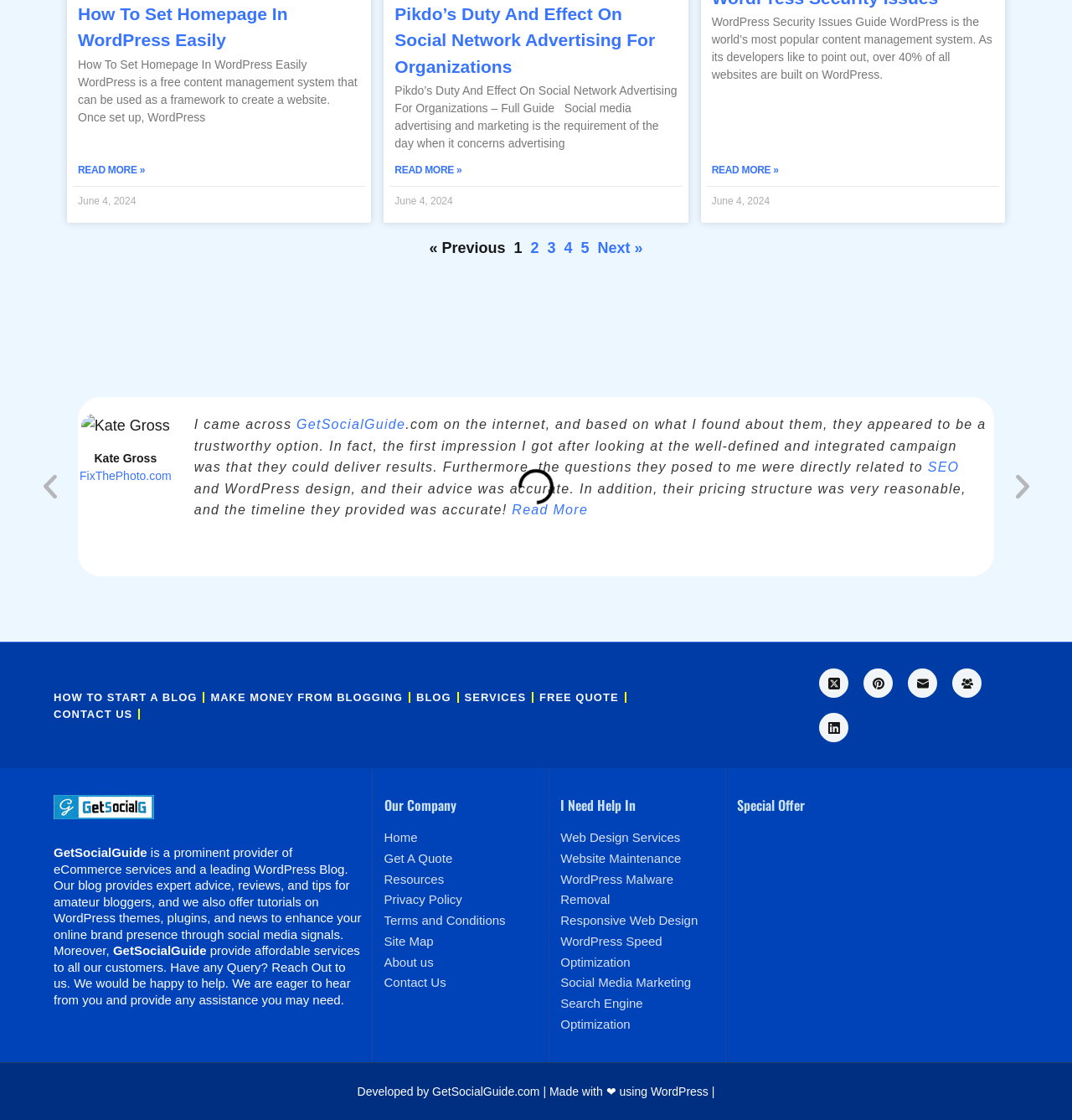Please identify the bounding box coordinates of the element's region that needs to be clicked to fulfill the following instruction: "Go to 'Home'". The bounding box coordinates should consist of four float numbers between 0 and 1, i.e., [left, top, right, bottom].

[0.358, 0.741, 0.389, 0.754]